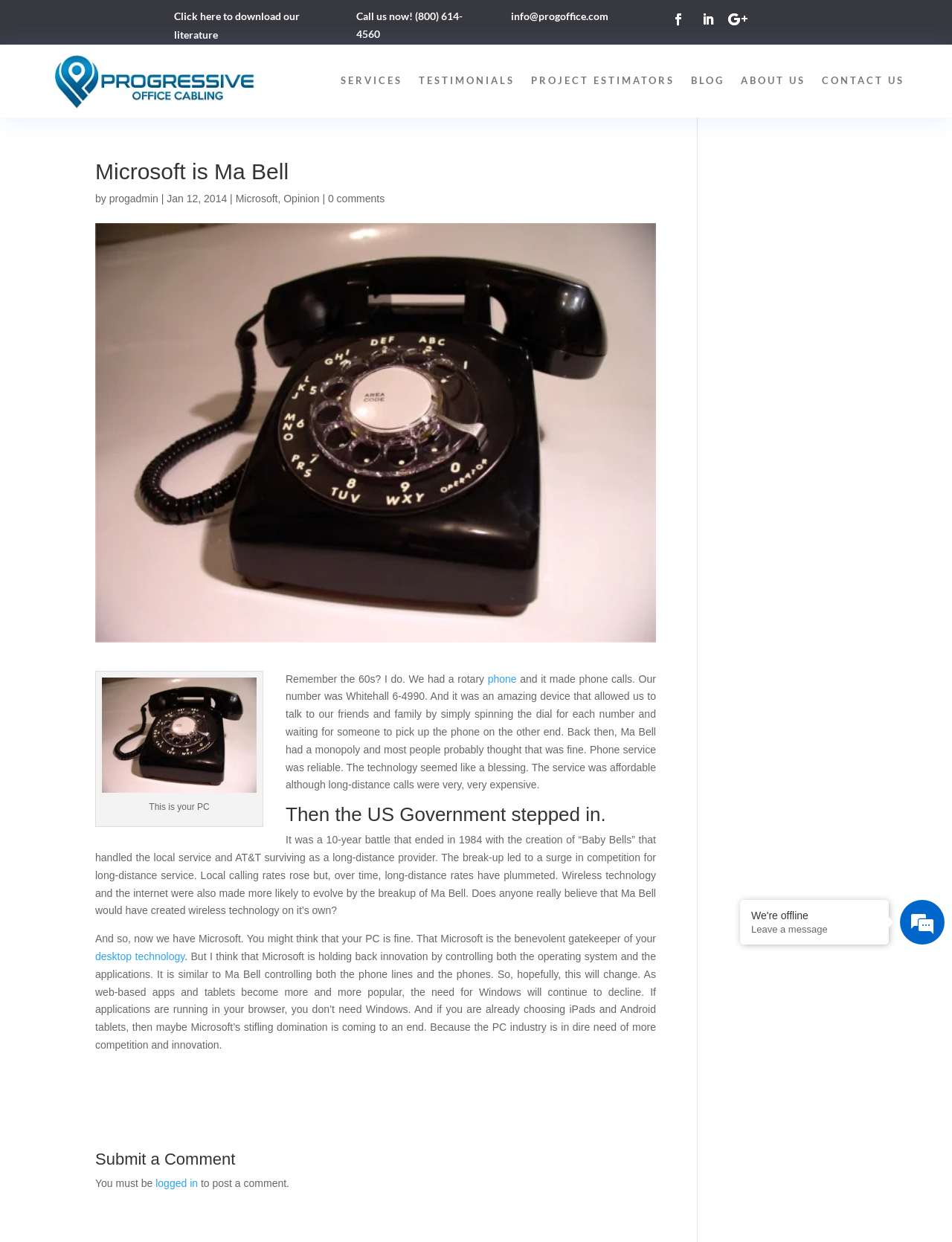Please determine the bounding box coordinates for the element with the description: "Call us now! (800) 614-4560".

[0.374, 0.008, 0.486, 0.032]